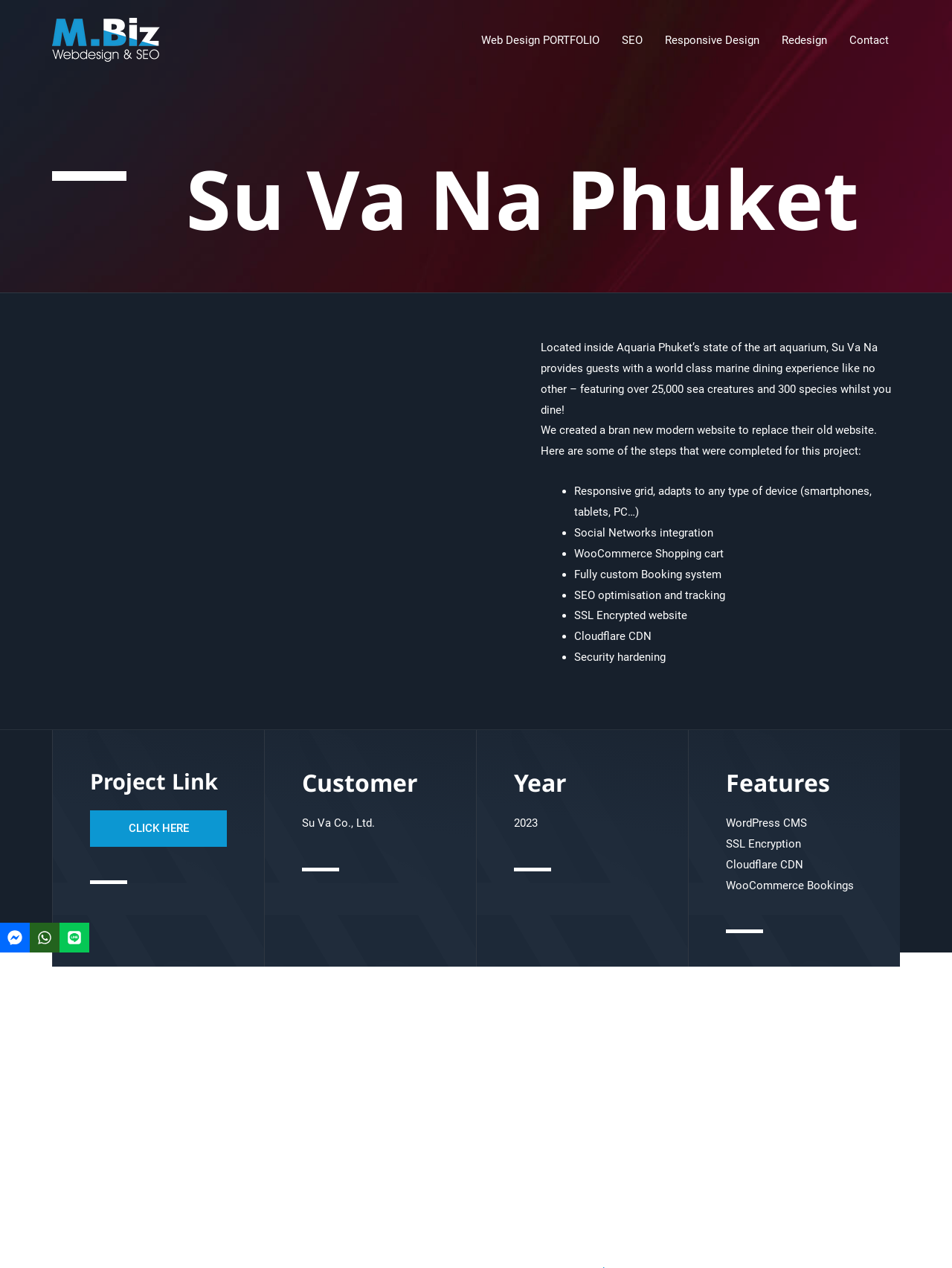Indicate the bounding box coordinates of the element that needs to be clicked to satisfy the following instruction: "Contact us through Facebook". The coordinates should be four float numbers between 0 and 1, i.e., [left, top, right, bottom].

[0.352, 0.927, 0.391, 0.956]